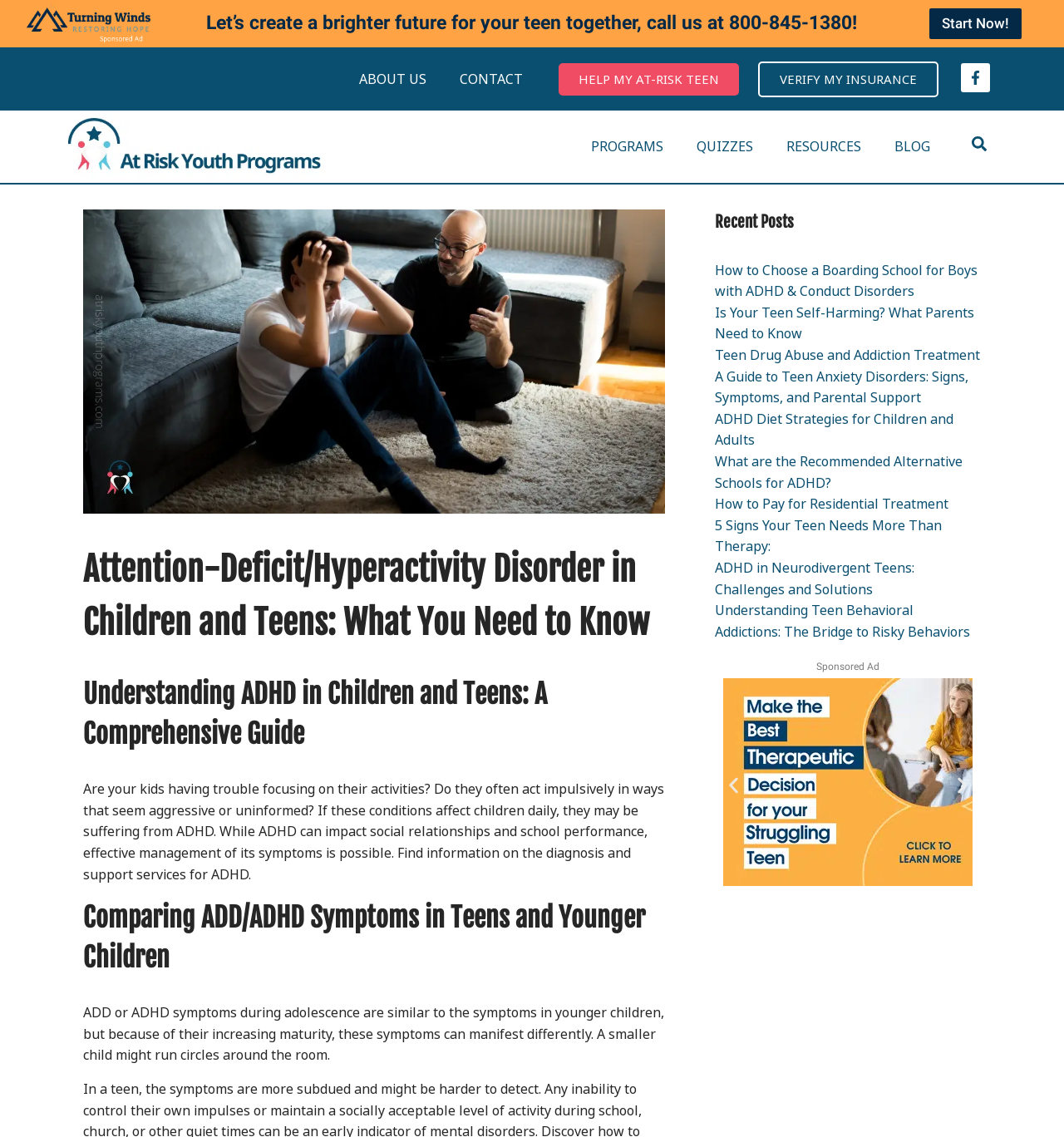What is the phone number to call for help?
Answer the question in a detailed and comprehensive manner.

I found the phone number by looking at the top section of the webpage, where it says 'Let’s create a brighter future for your teen together, call us at' followed by the phone number.